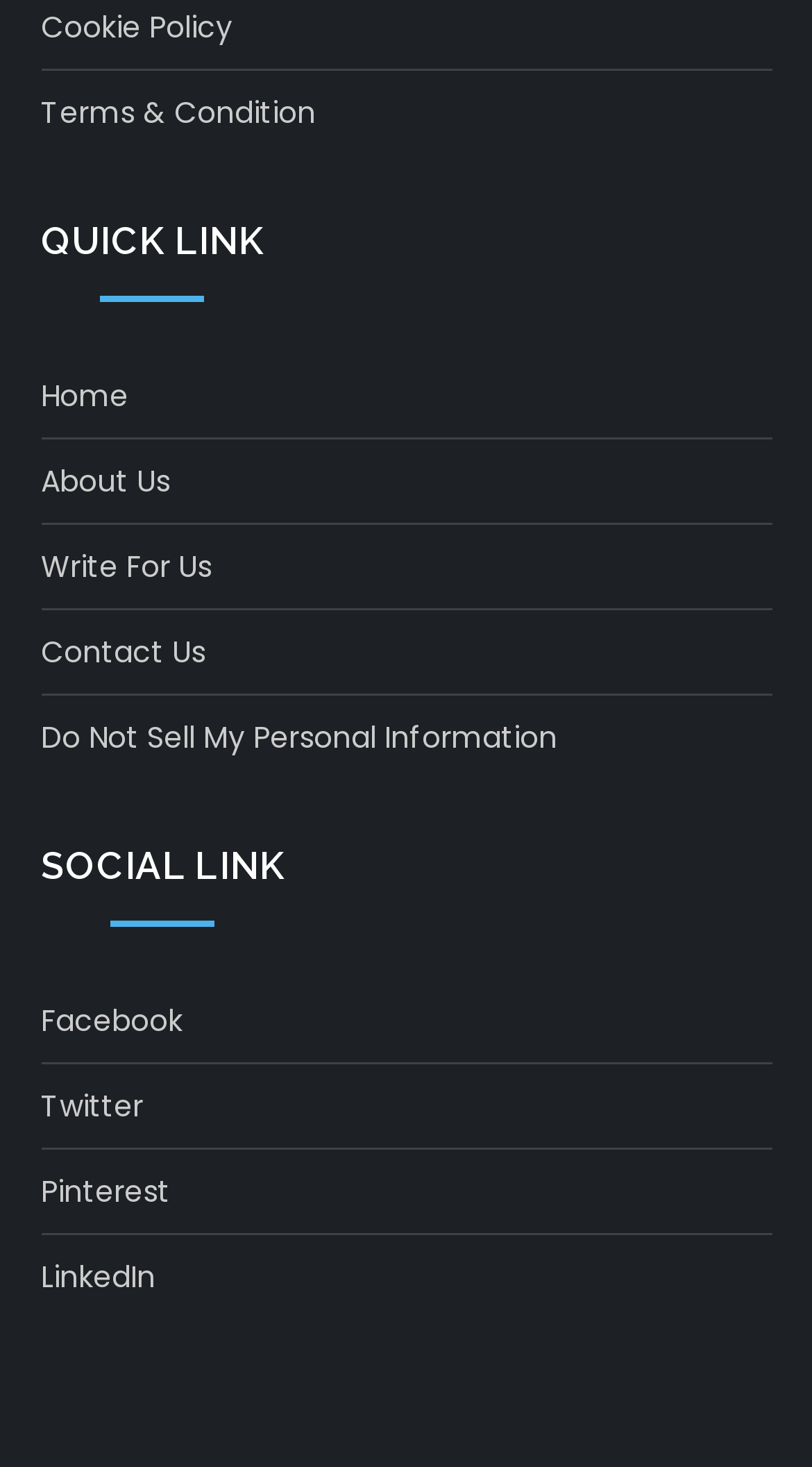Find the bounding box coordinates of the element I should click to carry out the following instruction: "click on the link to instagram".

None